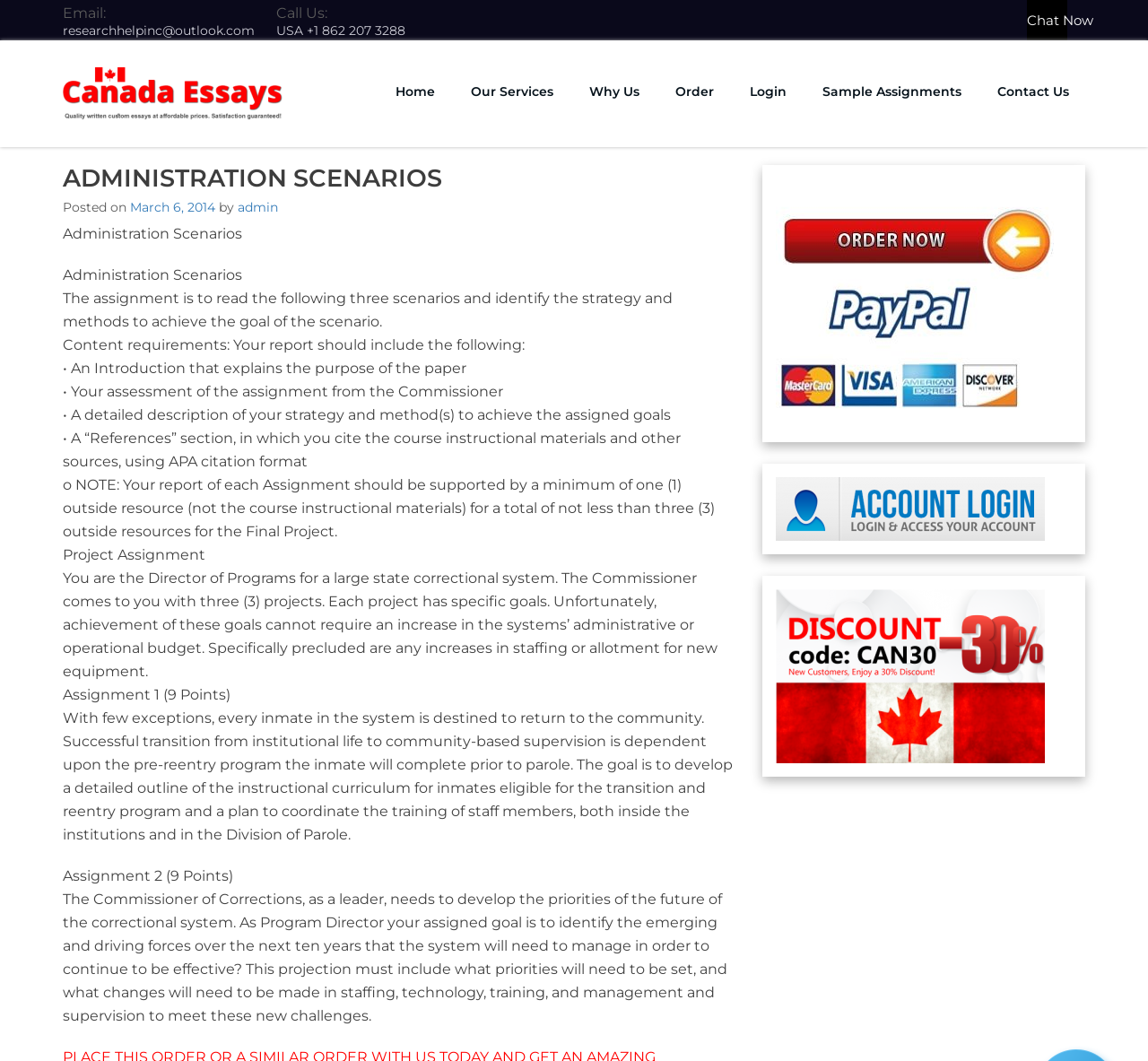Identify the bounding box coordinates of the region I need to click to complete this instruction: "Call the USA phone number".

[0.241, 0.021, 0.353, 0.036]